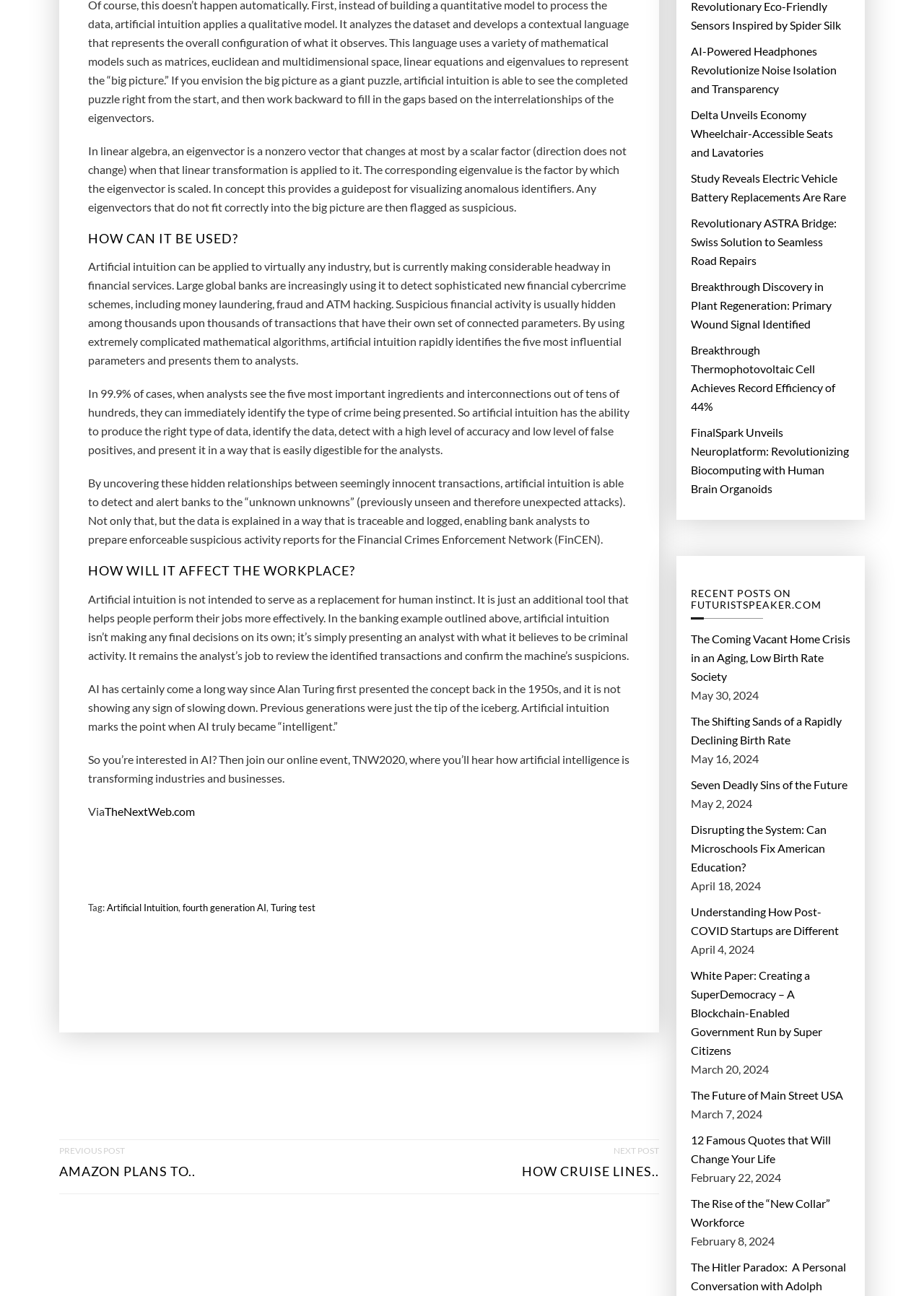Provide the bounding box coordinates of the HTML element this sentence describes: "fourth generation AI".

[0.198, 0.693, 0.288, 0.707]